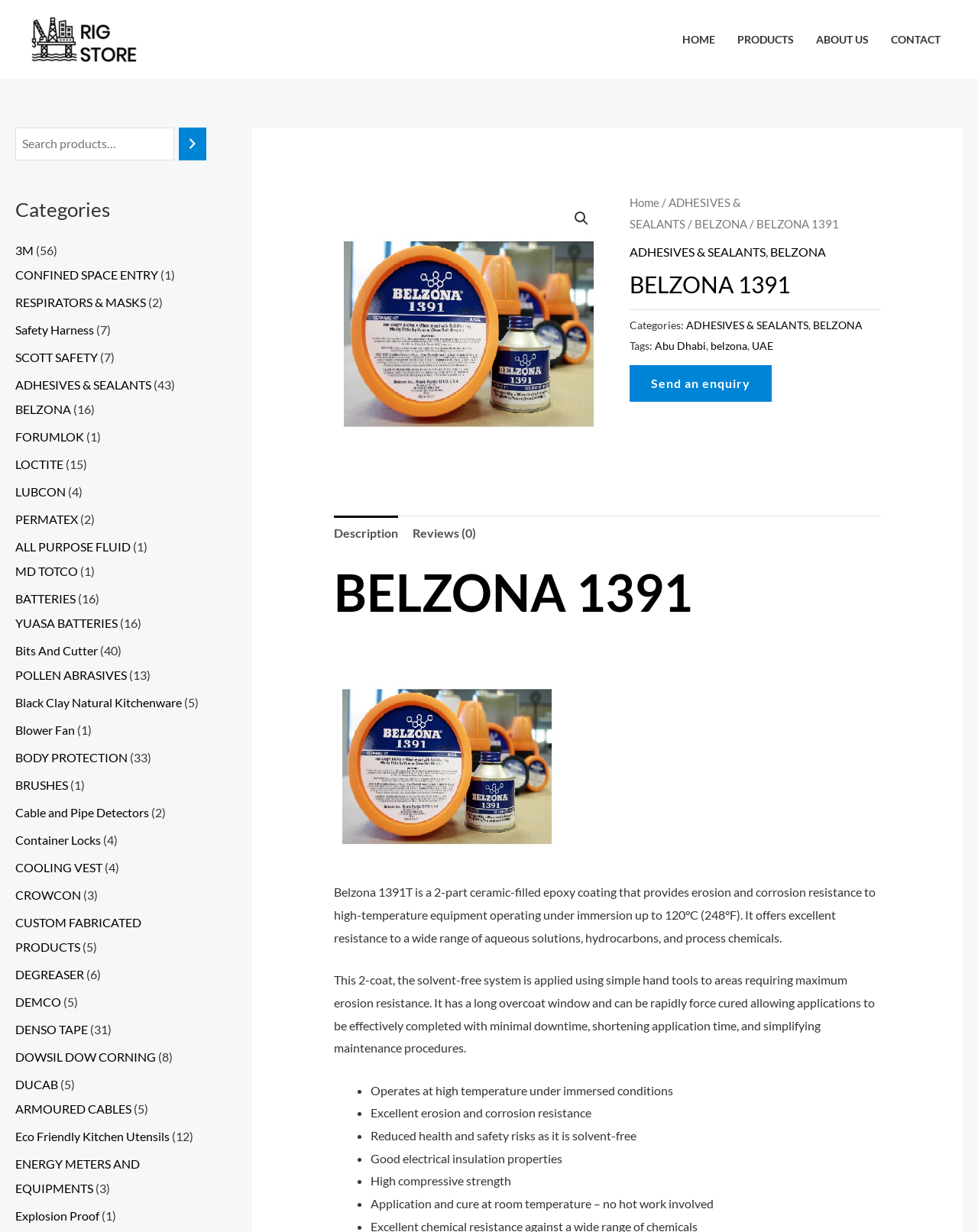Using the provided element description: "LOCTITE", determine the bounding box coordinates of the corresponding UI element in the screenshot.

[0.016, 0.371, 0.065, 0.382]